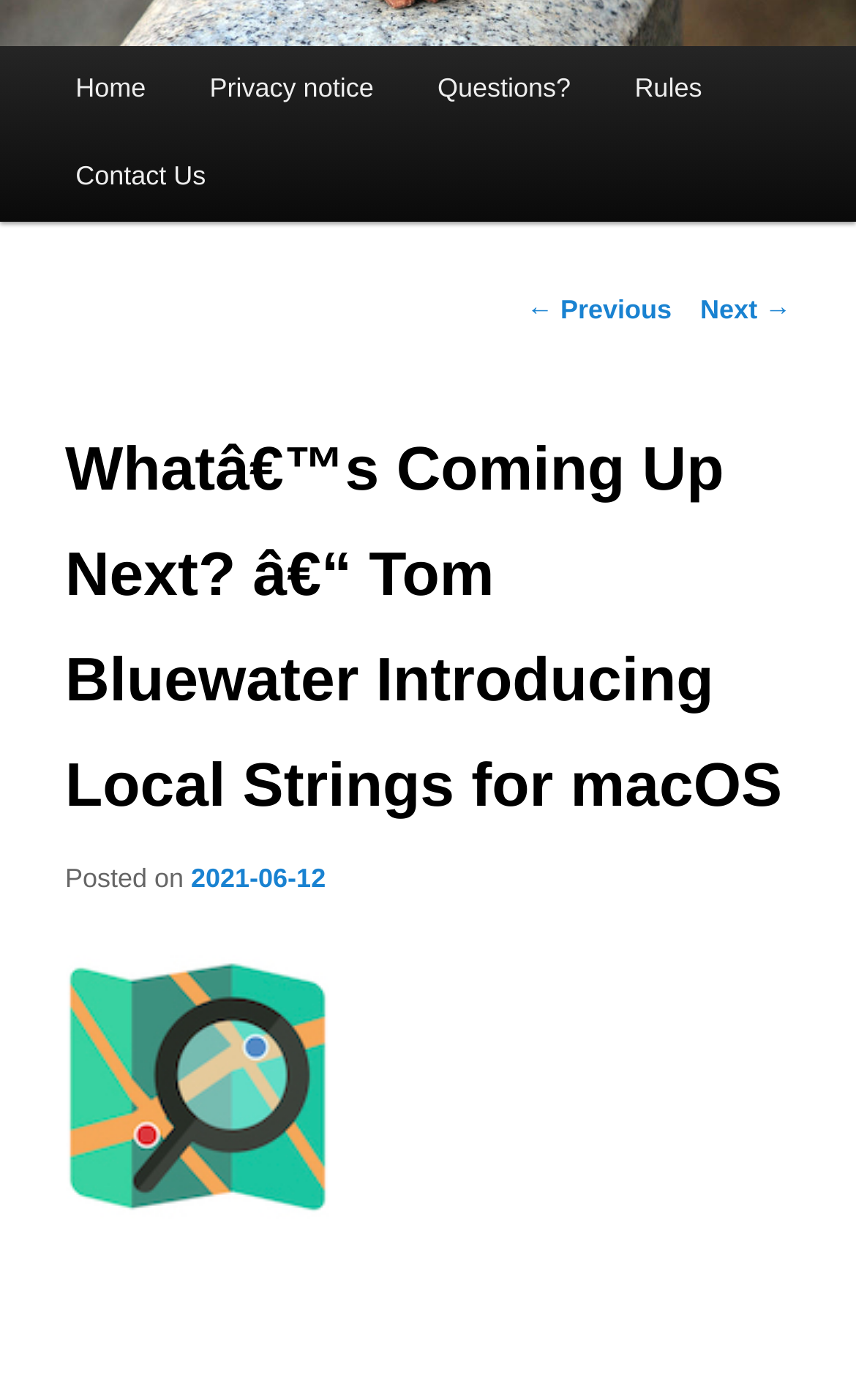Identify the bounding box for the described UI element. Provide the coordinates in (top-left x, top-left y, bottom-right x, bottom-right y) format with values ranging from 0 to 1: 2021-06-12

[0.223, 0.616, 0.38, 0.638]